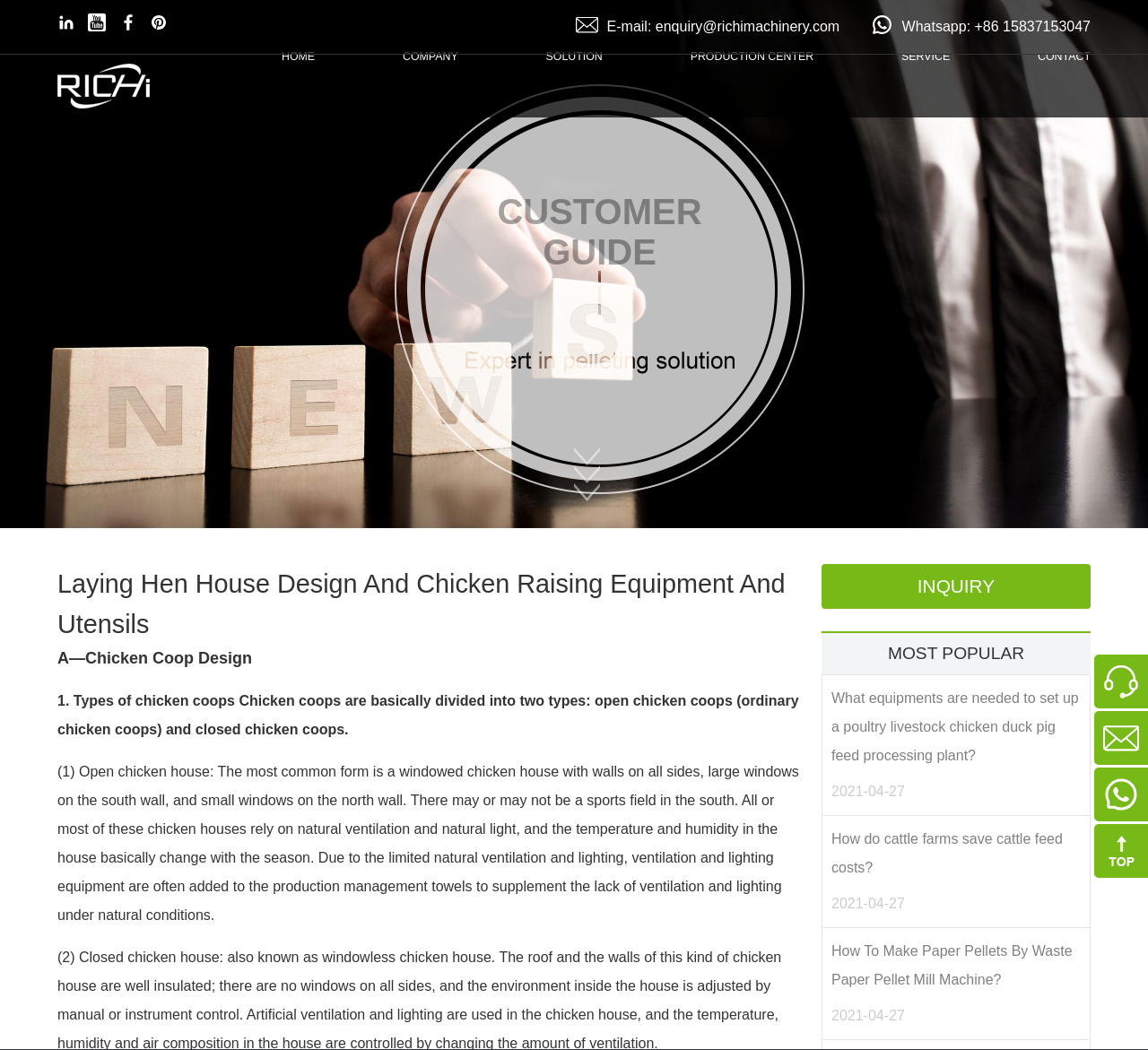What is the text of the webpage's headline?

Laying Hen House Design And Chicken Raising Equipment And Utensils